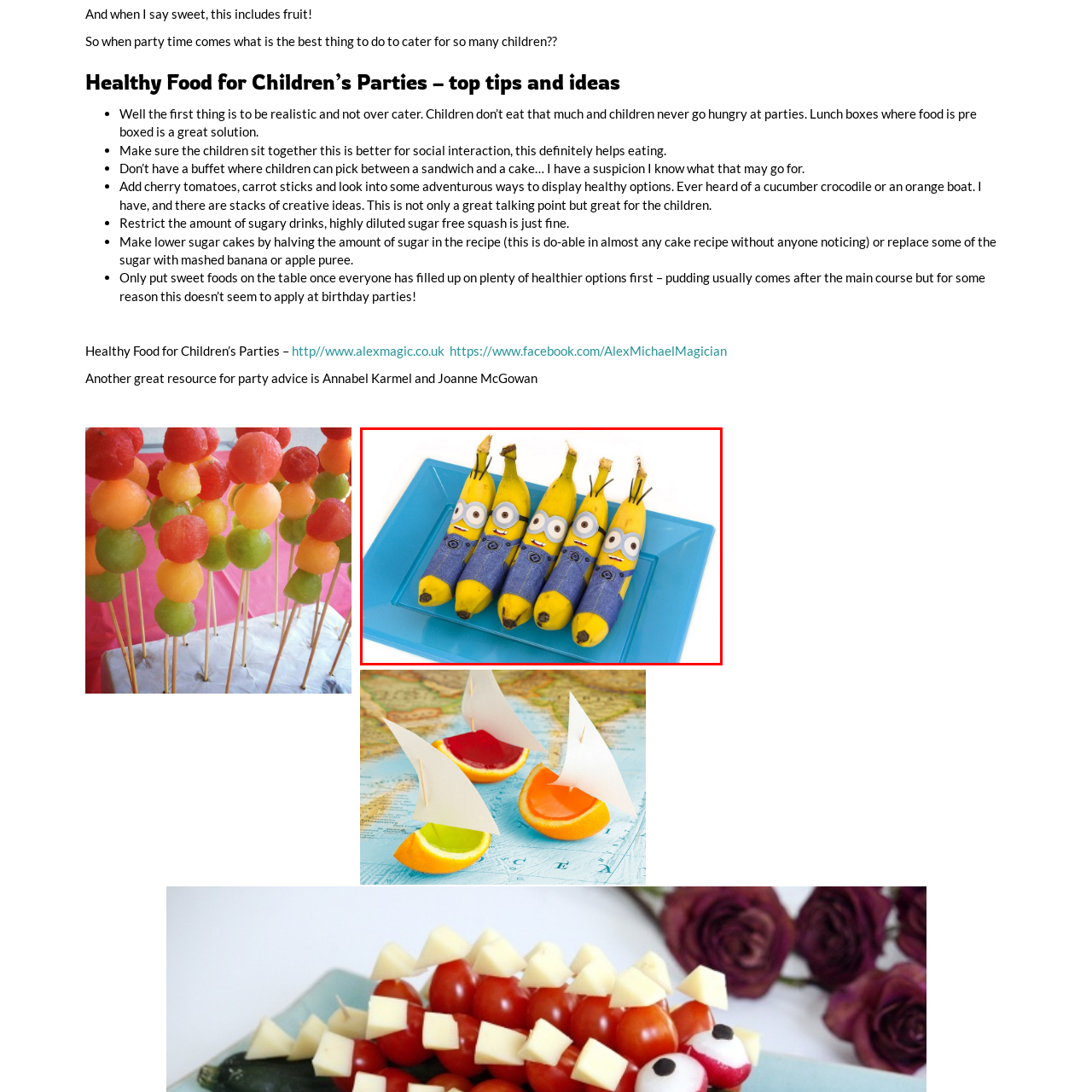Thoroughly describe the content of the image found within the red border.

A vibrant blue plate showcases a delightful and whimsical arrangement of five bananas cleverly designed to resemble popular animated characters known for their playful and mischievous nature. Each banana features playful eyes, cheerful smiles, and denim-like clothing, creating a fun and appealing presentation perfect for children's parties. This creative idea not only provides a healthy snack option but also engages children with an entertaining visual, turning nutritious food into a playful experience that encourages healthier eating habits while adding joy to gatherings.